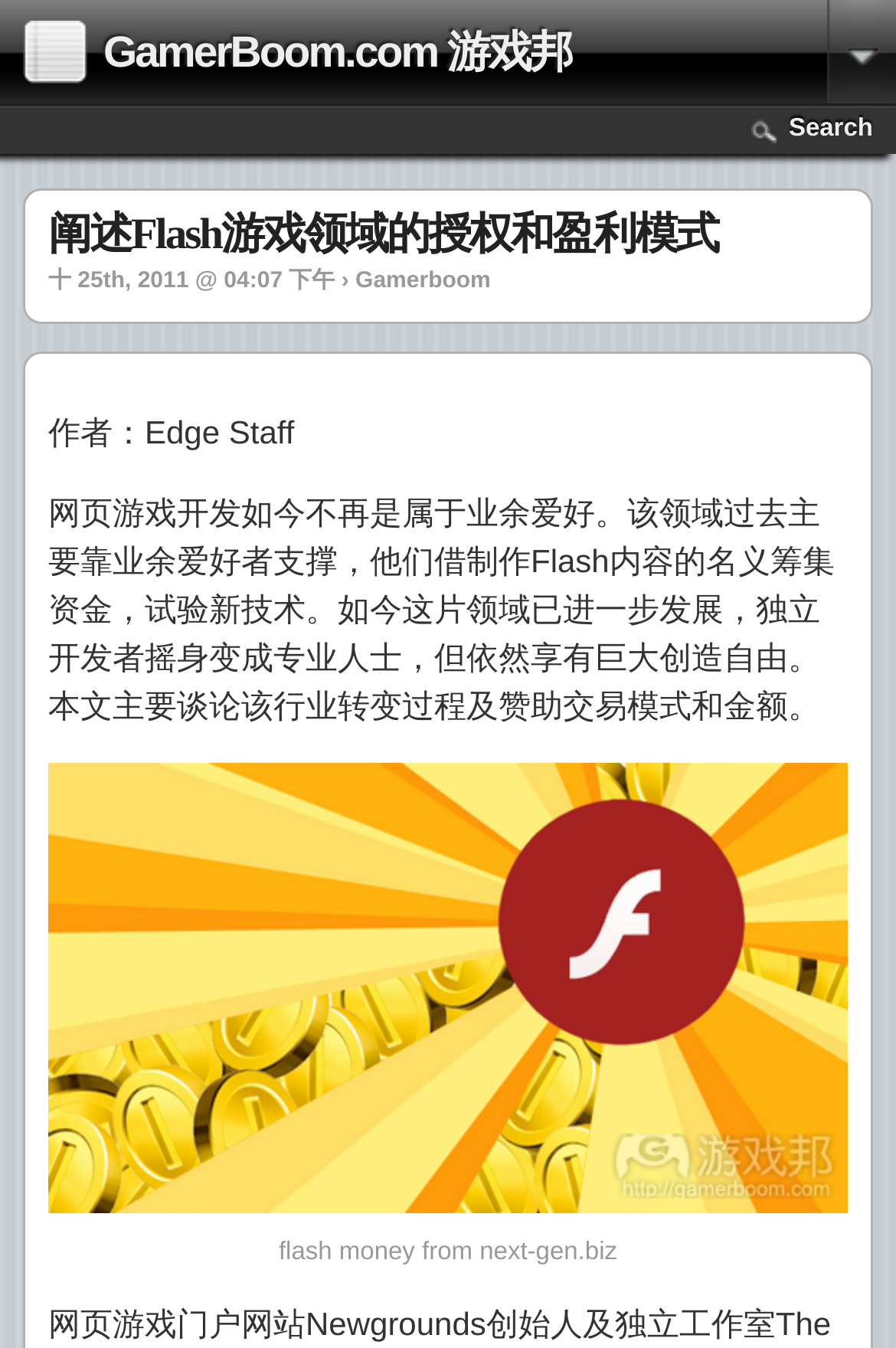What is the date of the article?
Refer to the screenshot and deliver a thorough answer to the question presented.

I found the date by looking at the static text element that says '十 25th, 2011 @ 04:07 下午 › Gamerboom' which is located above the author's name.